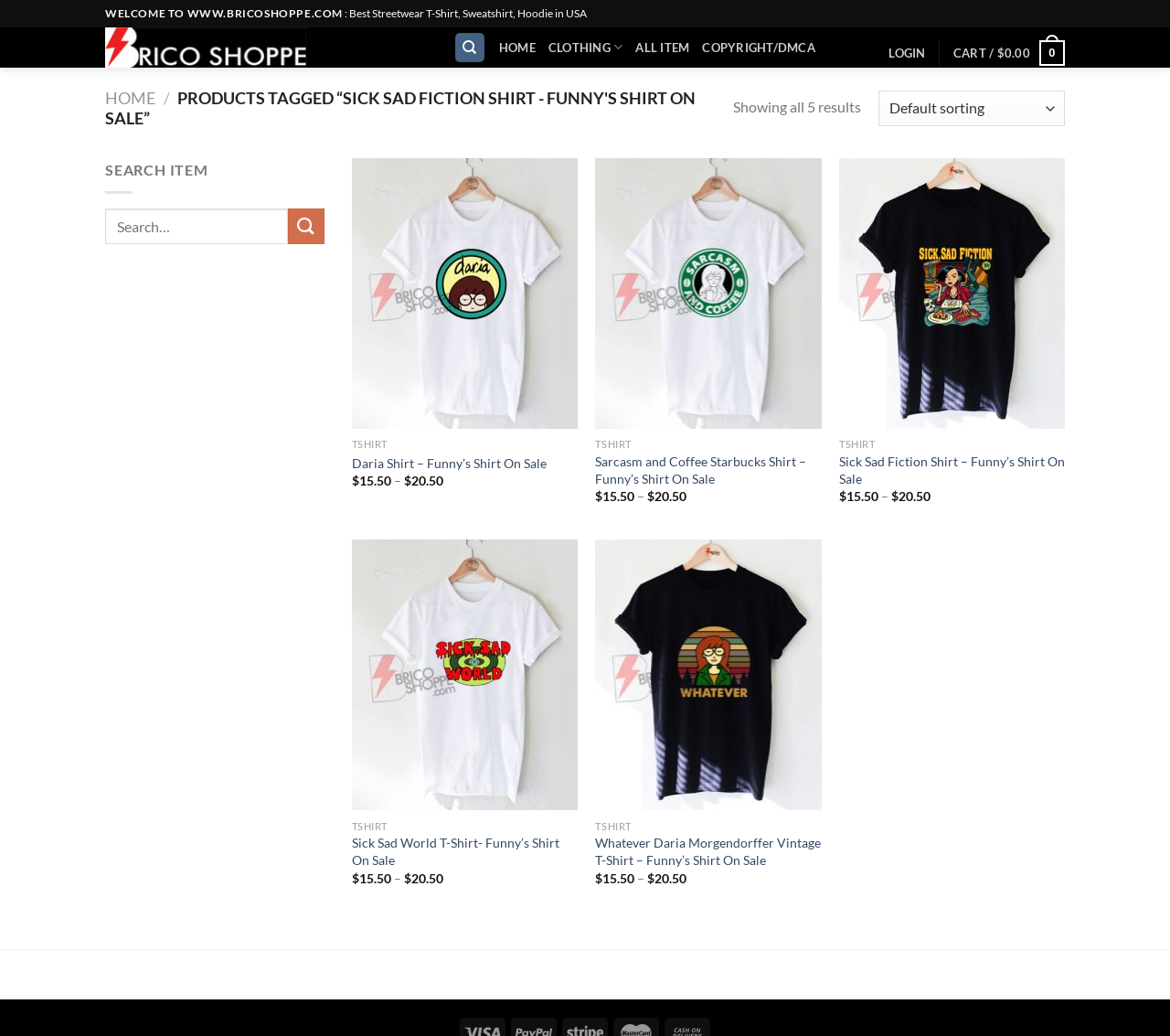Using the provided description Cart / $0.00 0, find the bounding box coordinates for the UI element. Provide the coordinates in (top-left x, top-left y, bottom-right x, bottom-right y) format, ensuring all values are between 0 and 1.

[0.815, 0.026, 0.91, 0.076]